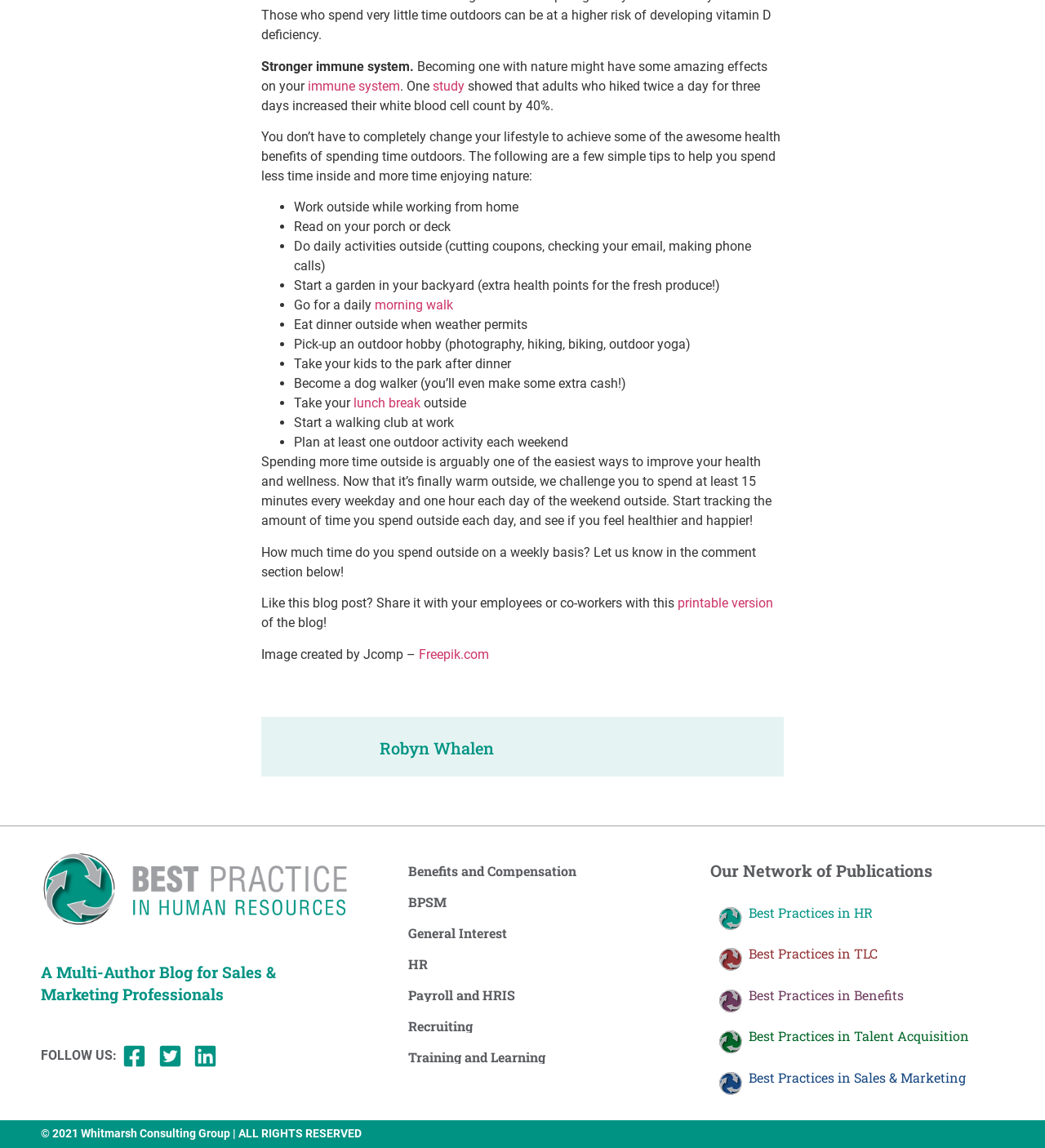What is the benefit of spending time outdoors? Refer to the image and provide a one-word or short phrase answer.

Stronger immune system